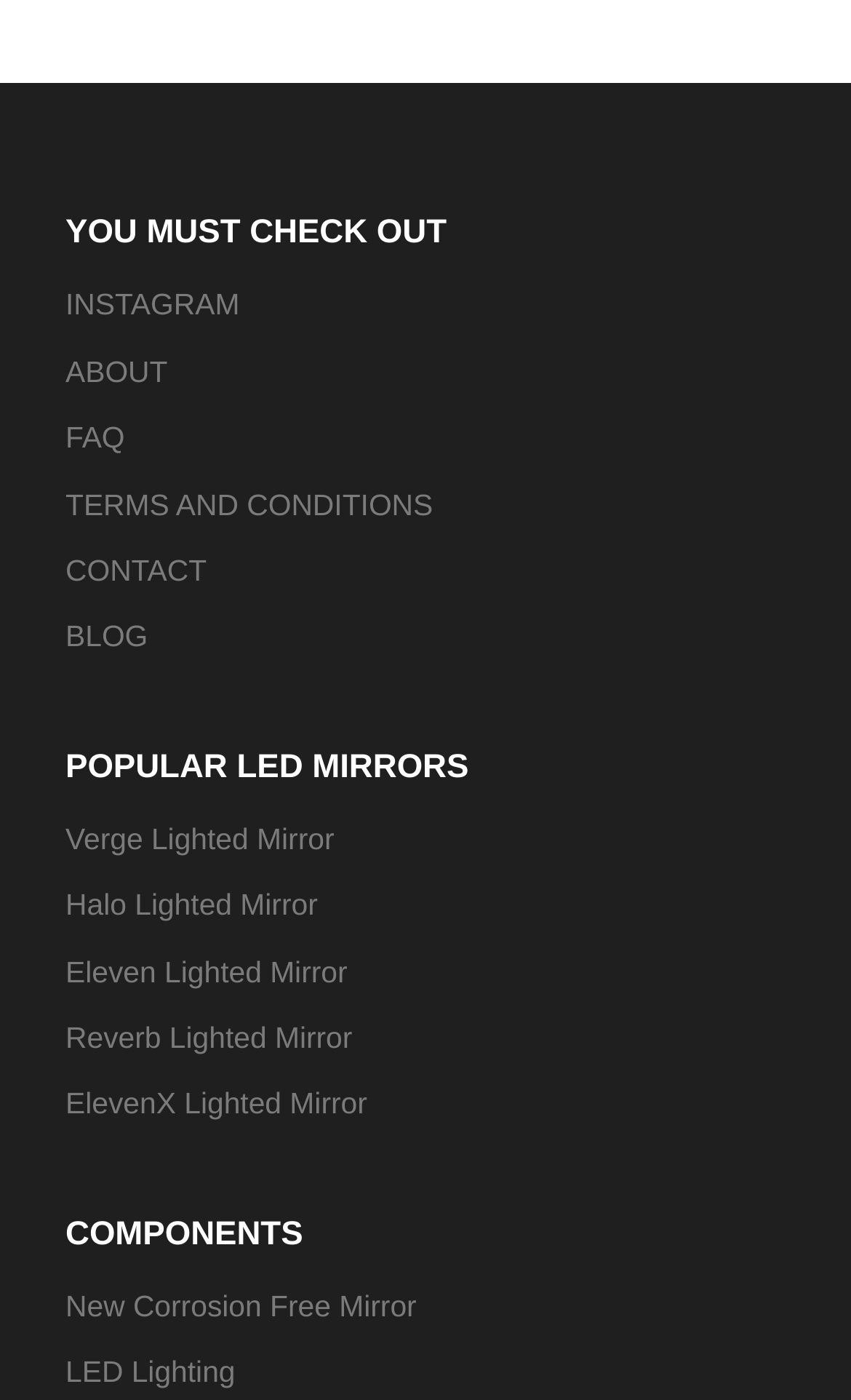Look at the image and write a detailed answer to the question: 
How many components are listed?

I checked the section 'COMPONENTS' and found two components listed, which are 'New Corrosion Free Mirror' and 'LED Lighting'.